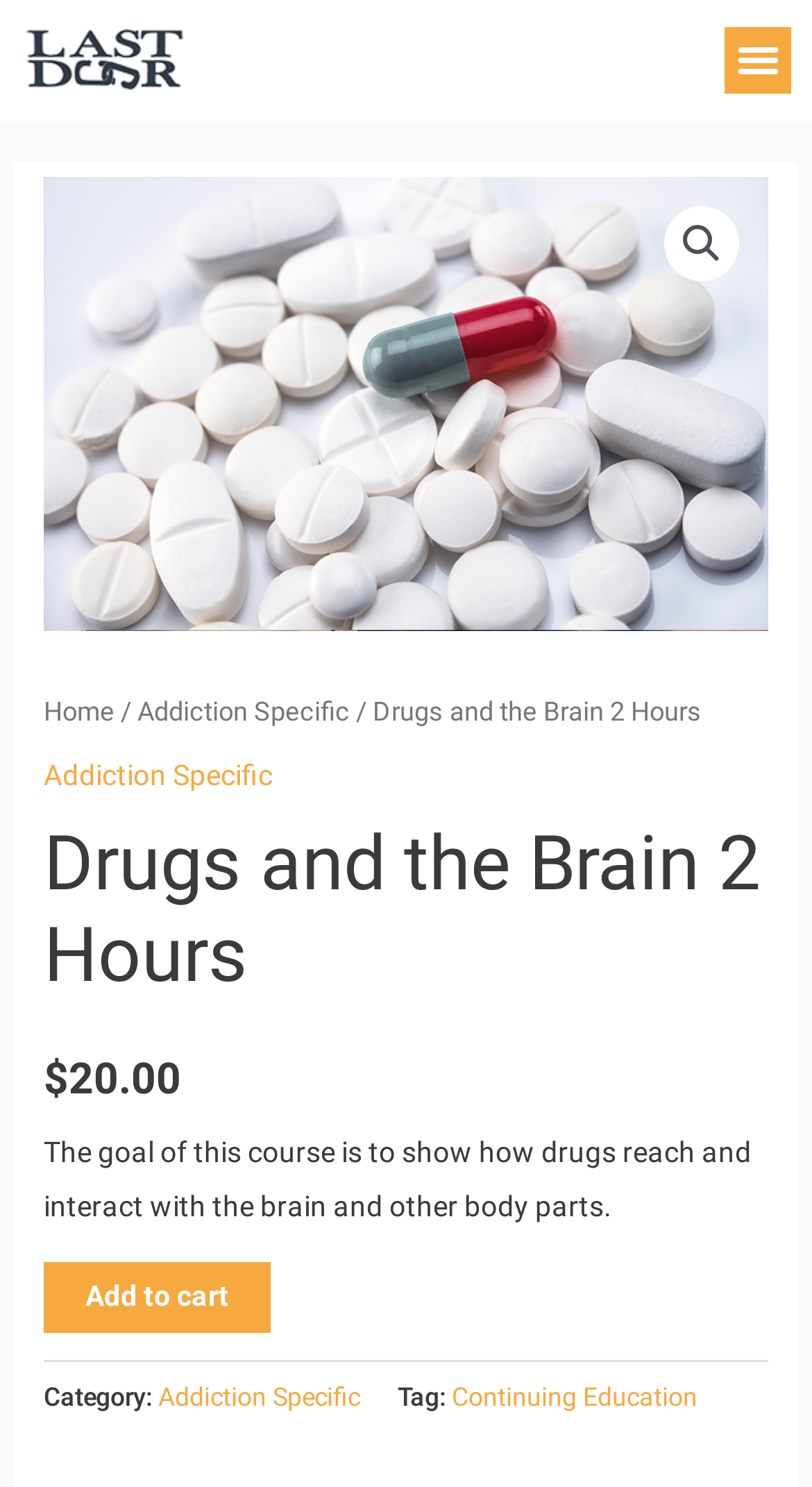Please identify the bounding box coordinates of the clickable element to fulfill the following instruction: "Click the menu toggle button". The coordinates should be four float numbers between 0 and 1, i.e., [left, top, right, bottom].

[0.894, 0.018, 0.974, 0.062]